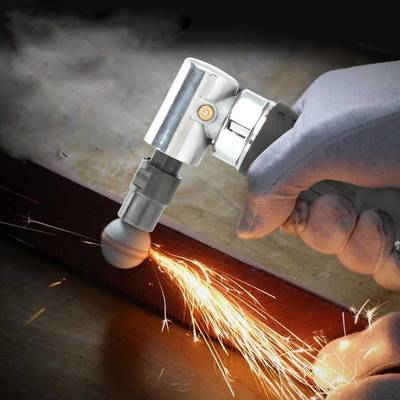Generate a detailed caption for the image.

The image showcases an electric die grinder in action, held by a gloved hand. This tool, known for its versatility in workshops, is depicted grinding or polishing a metal surface, generating sparks that illuminate the dark background. The grinder's sleek, metallic design highlights its robust construction, making it suitable for various tasks. Its angled head allows for precision work in tighter spaces, demonstrating the practical applications of die grinders in metalworking. The dynamic visual further emphasizes the tool's effectiveness, appealing to both professionals and amateur craftsmen alike.